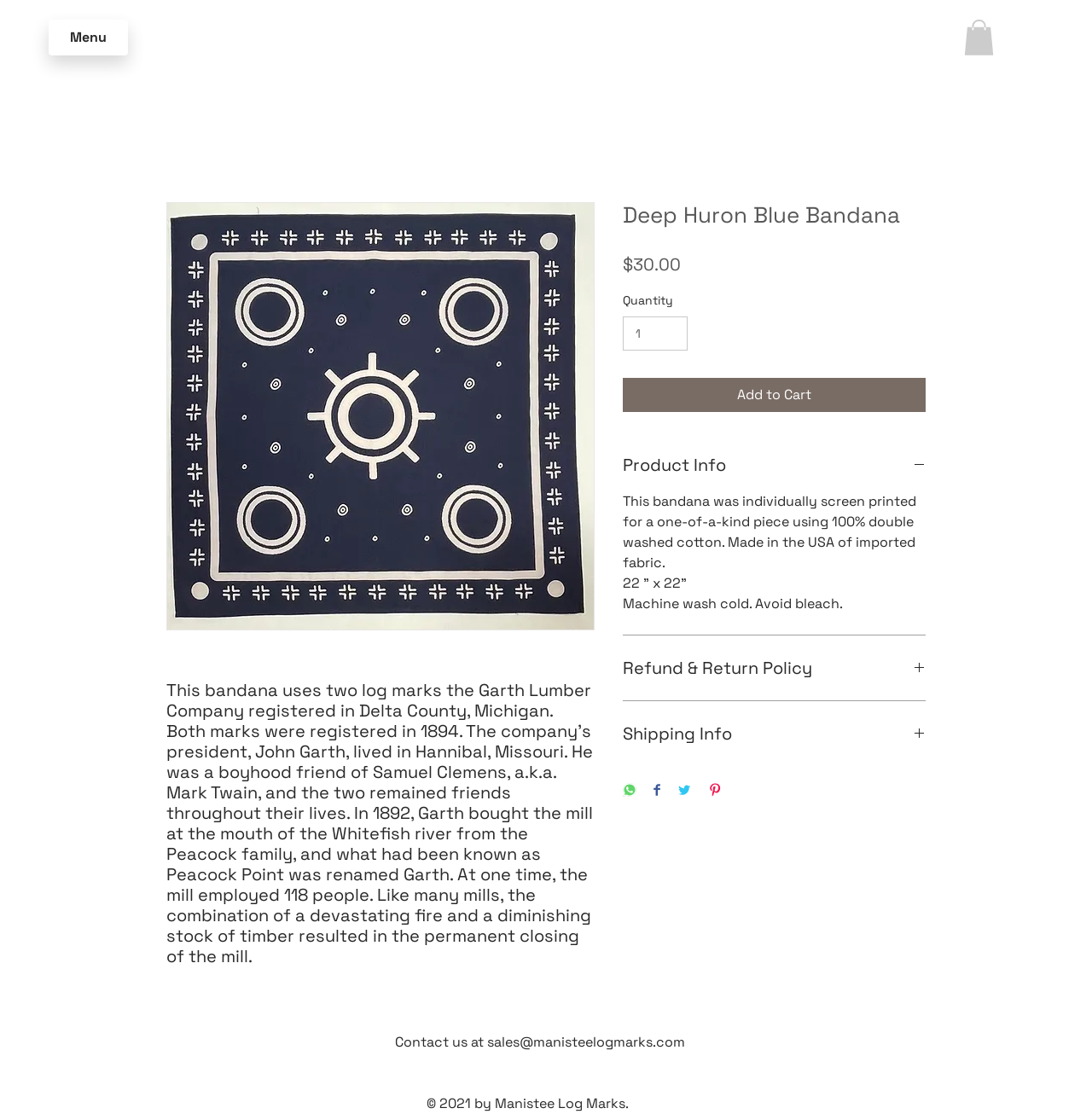Please identify the bounding box coordinates of the element's region that I should click in order to complete the following instruction: "Click on the 'Book a Viewing' button". The bounding box coordinates consist of four float numbers between 0 and 1, i.e., [left, top, right, bottom].

None